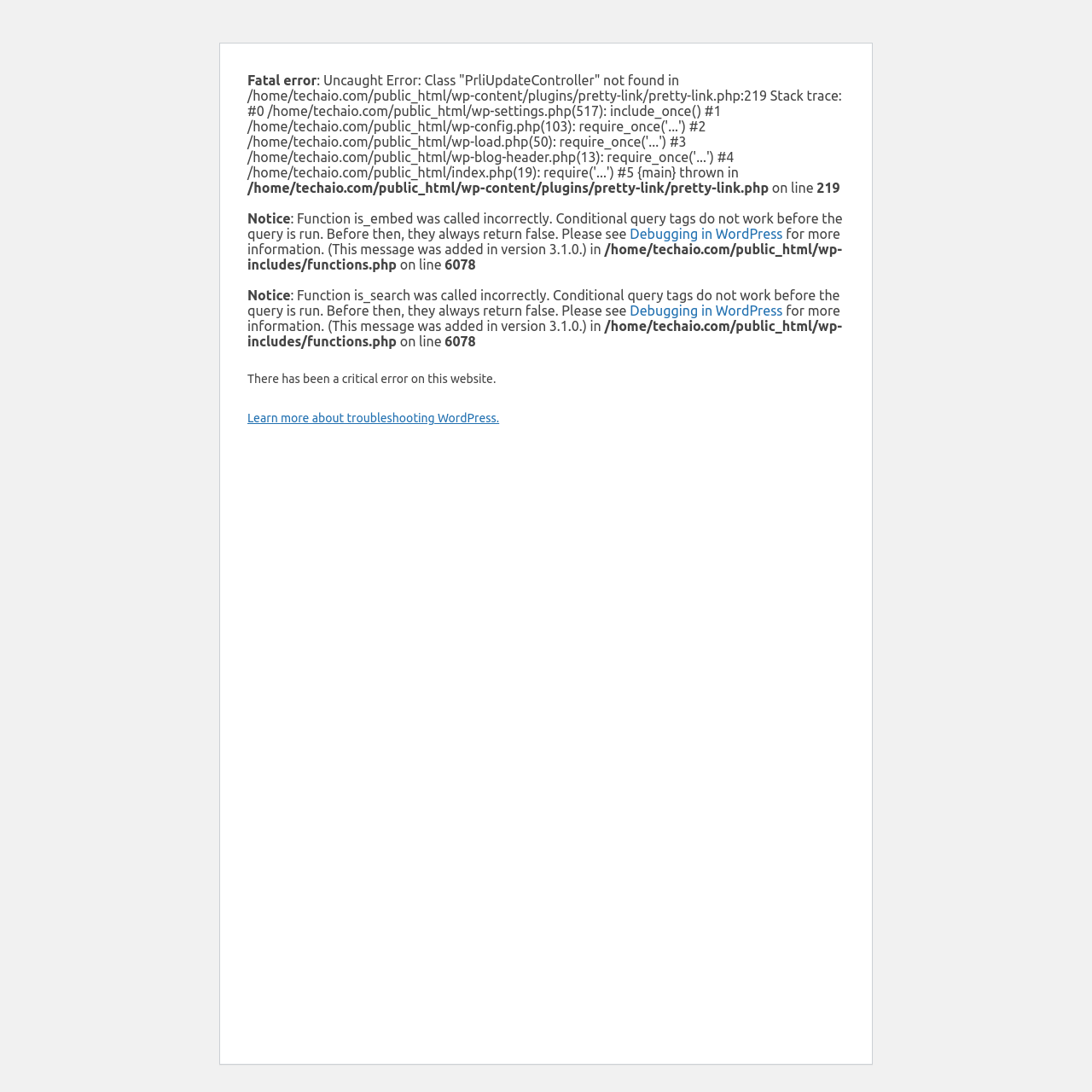Predict the bounding box coordinates of the UI element that matches this description: "Debugging in WordPress". The coordinates should be in the format [left, top, right, bottom] with each value between 0 and 1.

[0.577, 0.207, 0.717, 0.221]